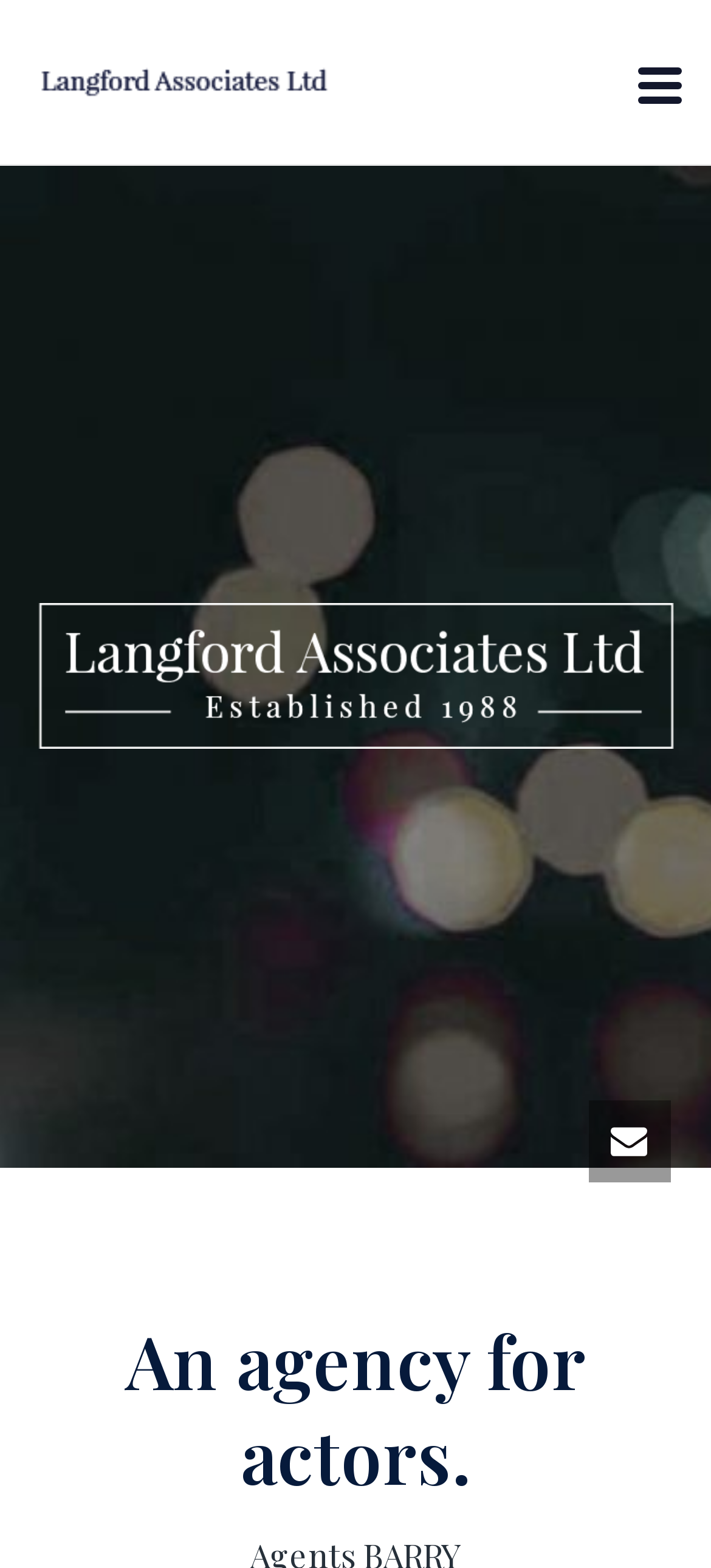Write a detailed summary of the webpage.

The webpage is the homepage of Langford Associates Ltd, an agency for actors. At the top left of the page, there is a small image with the text "An agency for actors". Below this image, there is a larger image that spans almost the entire width of the page. 

Further down the page, there is a heading that reads "An agency for actors." which is centered near the bottom of the page. 

On the right side of the page, near the bottom, there are two links, each accompanied by a small image. These links are positioned side by side, with the second link slightly to the right of the first one.